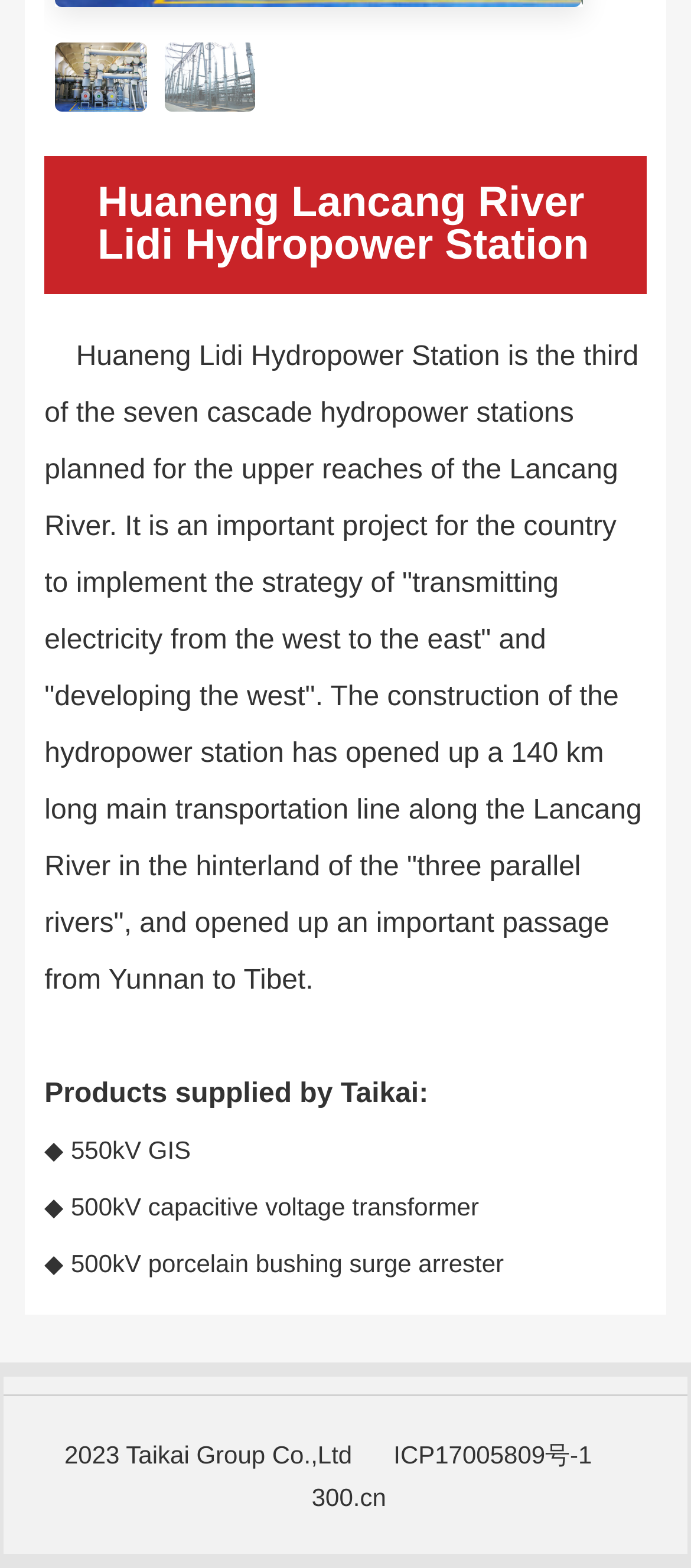Use a single word or phrase to answer this question: 
What is the name of the hydropower station?

Huaneng Lancang River Lidi Hydropower Station